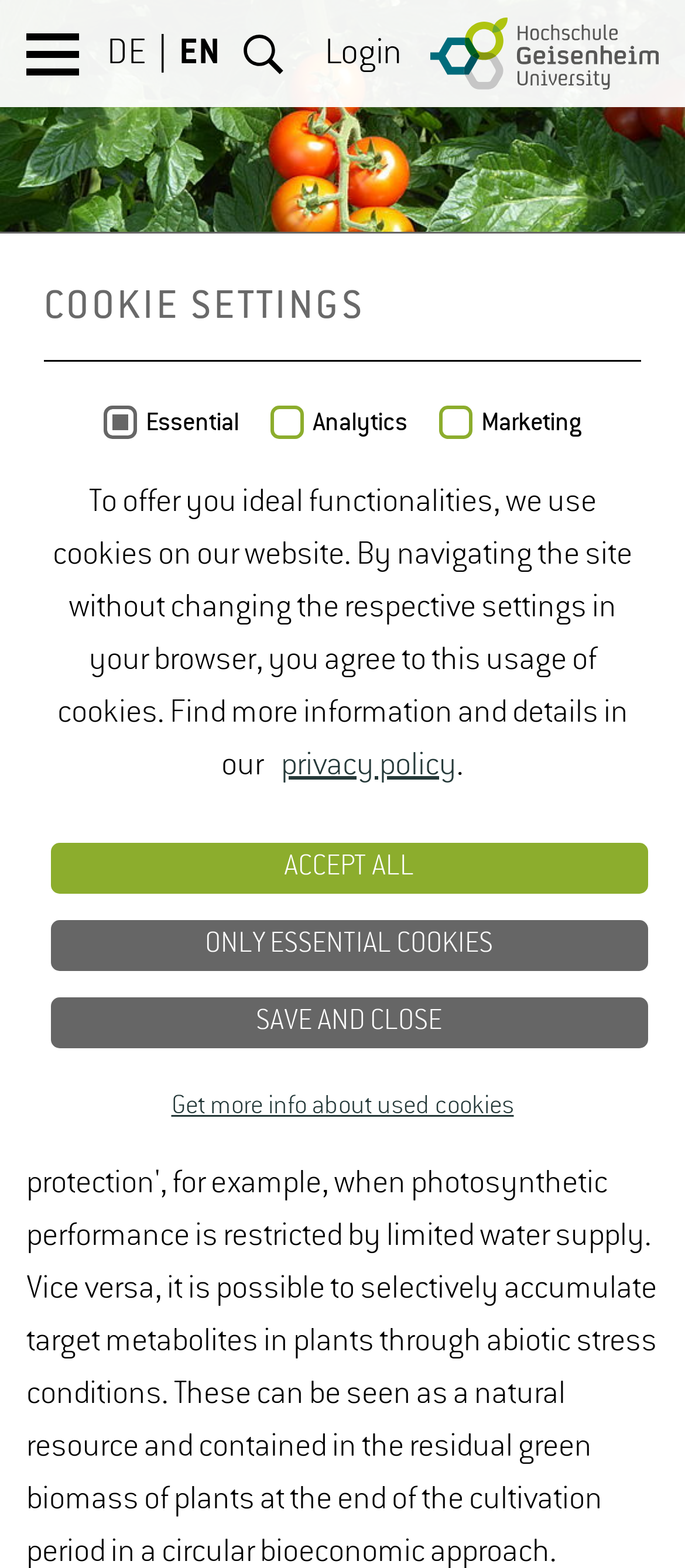Provide the bounding box coordinates of the HTML element described by the text: "Menu".

[0.038, 0.018, 0.115, 0.051]